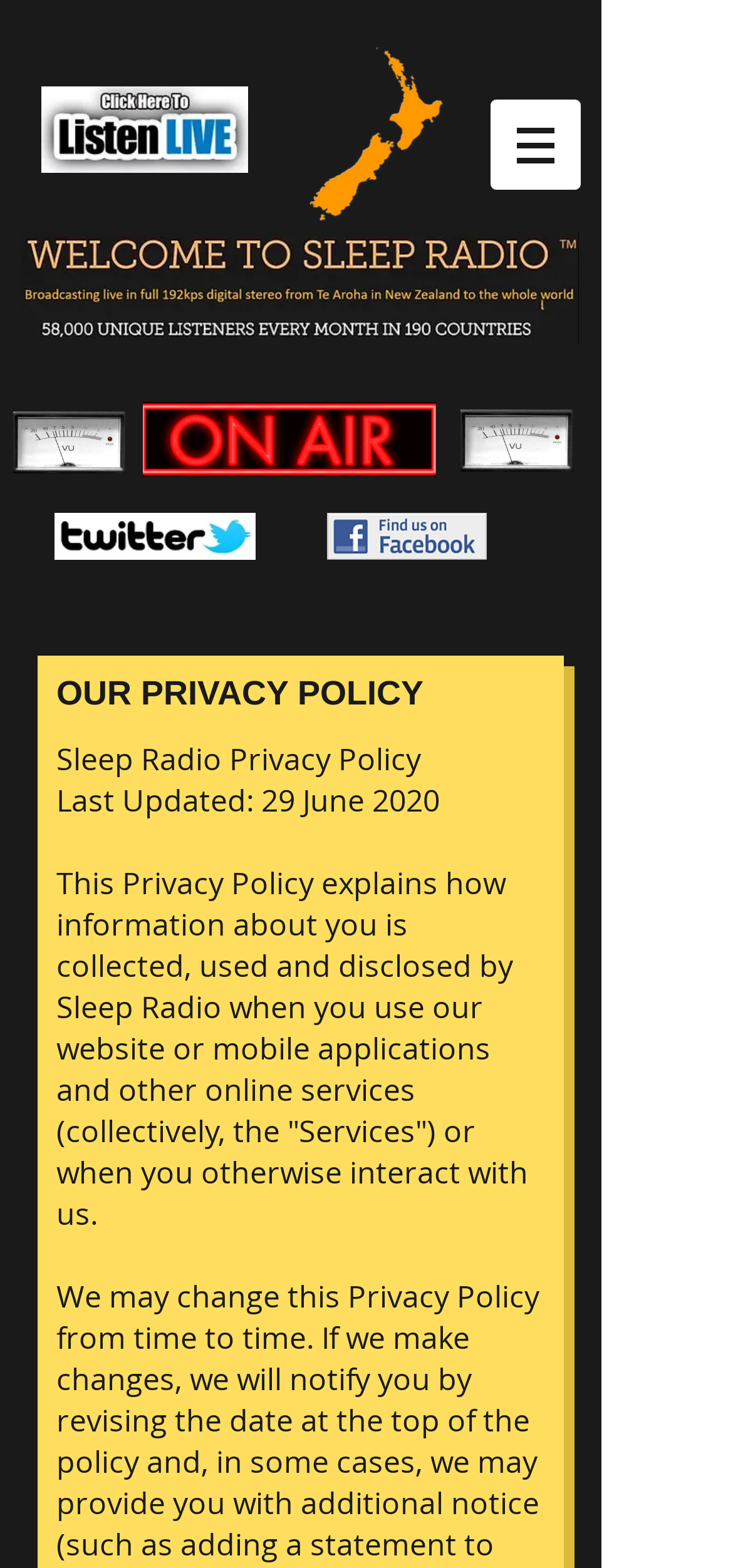Please determine the primary heading and provide its text.

OUR PRIVACY POLICY